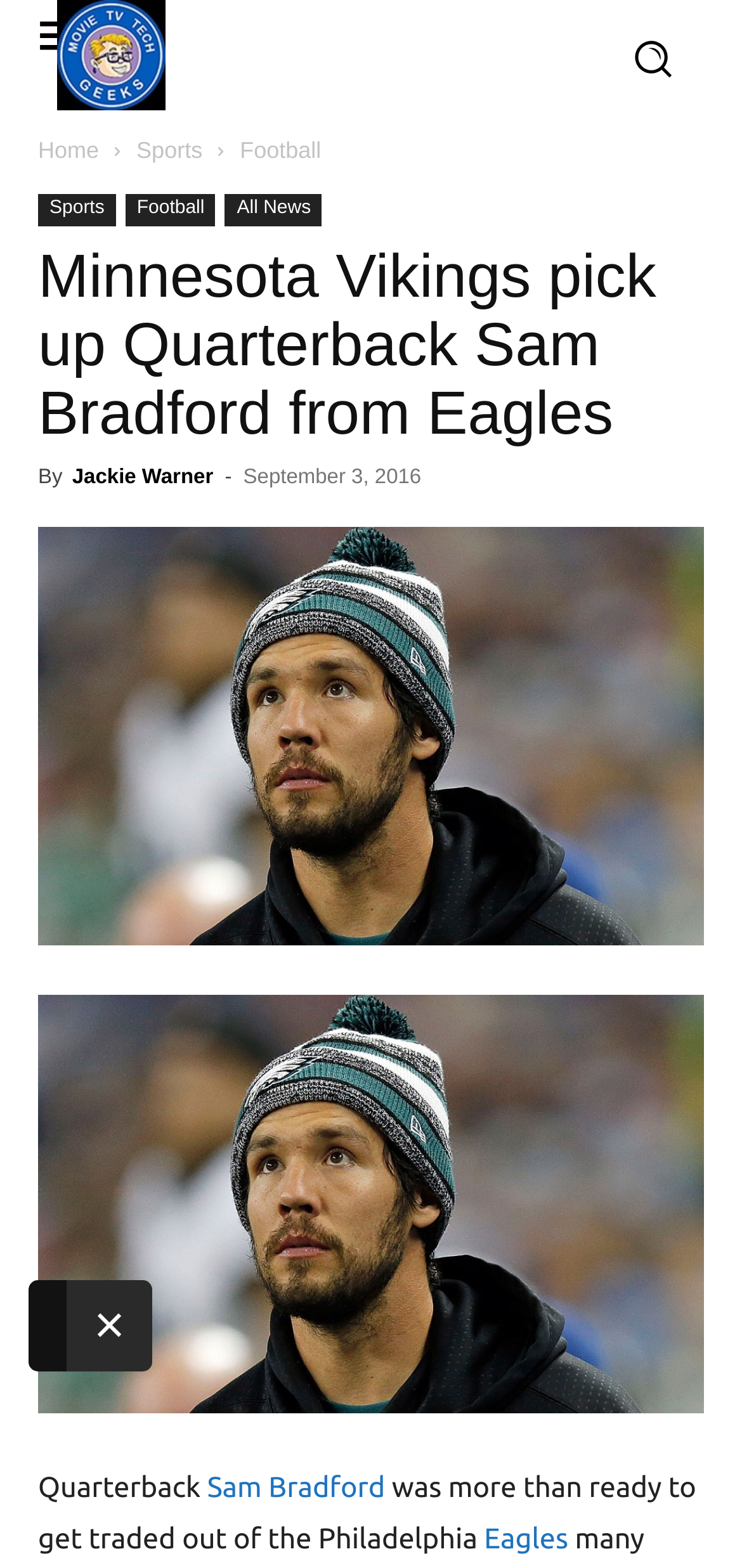Given the element description: "Sam Bradford", predict the bounding box coordinates of the UI element it refers to, using four float numbers between 0 and 1, i.e., [left, top, right, bottom].

[0.279, 0.938, 0.519, 0.959]